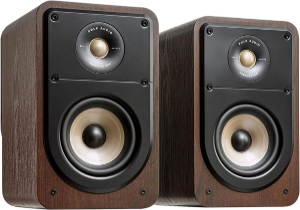What is the purpose of the prominent drivers?
Observe the image and answer the question with a one-word or short phrase response.

Delivering robust audio